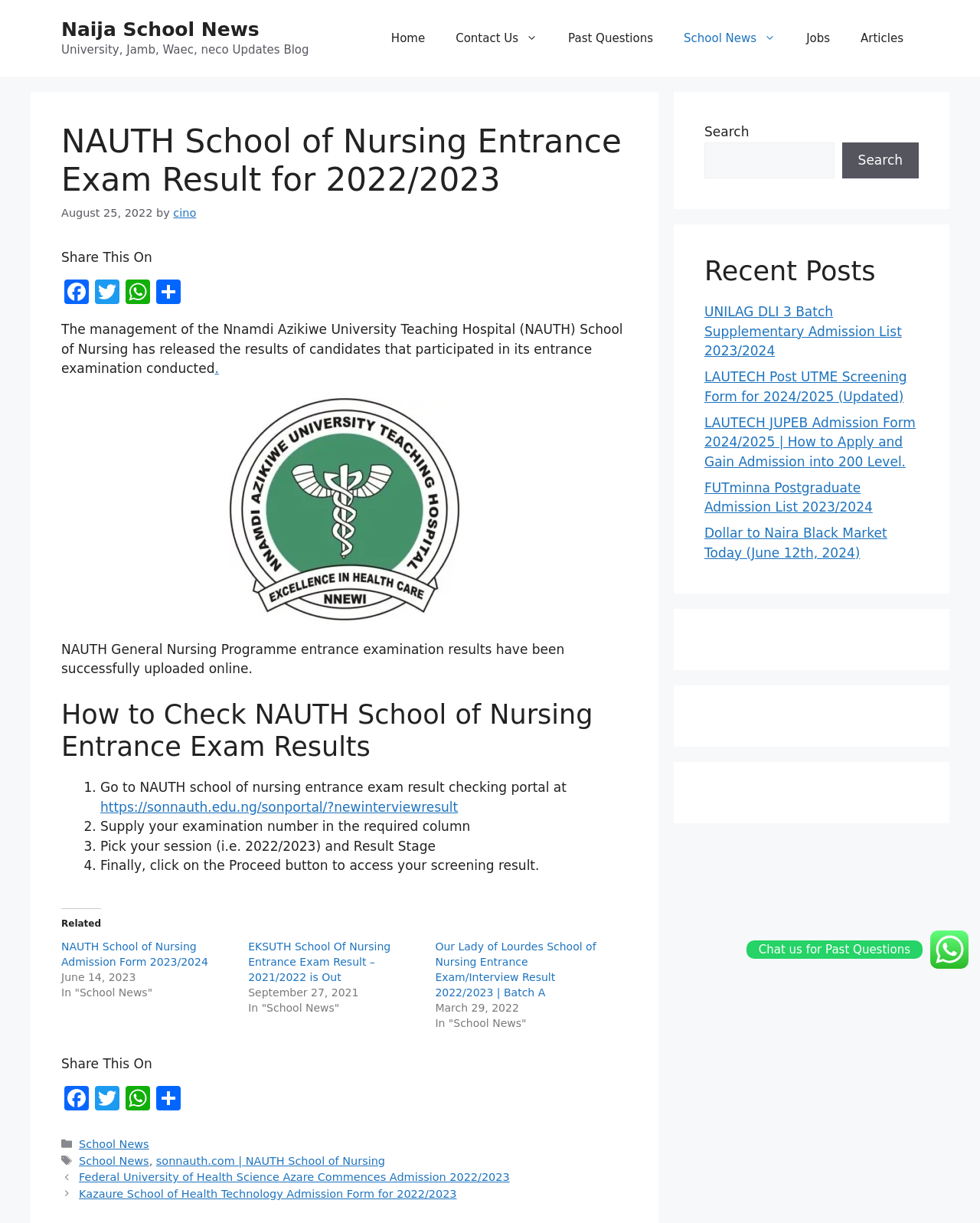Locate the bounding box coordinates of the UI element described by: "Dolls". Provide the coordinates as four float numbers between 0 and 1, formatted as [left, top, right, bottom].

None